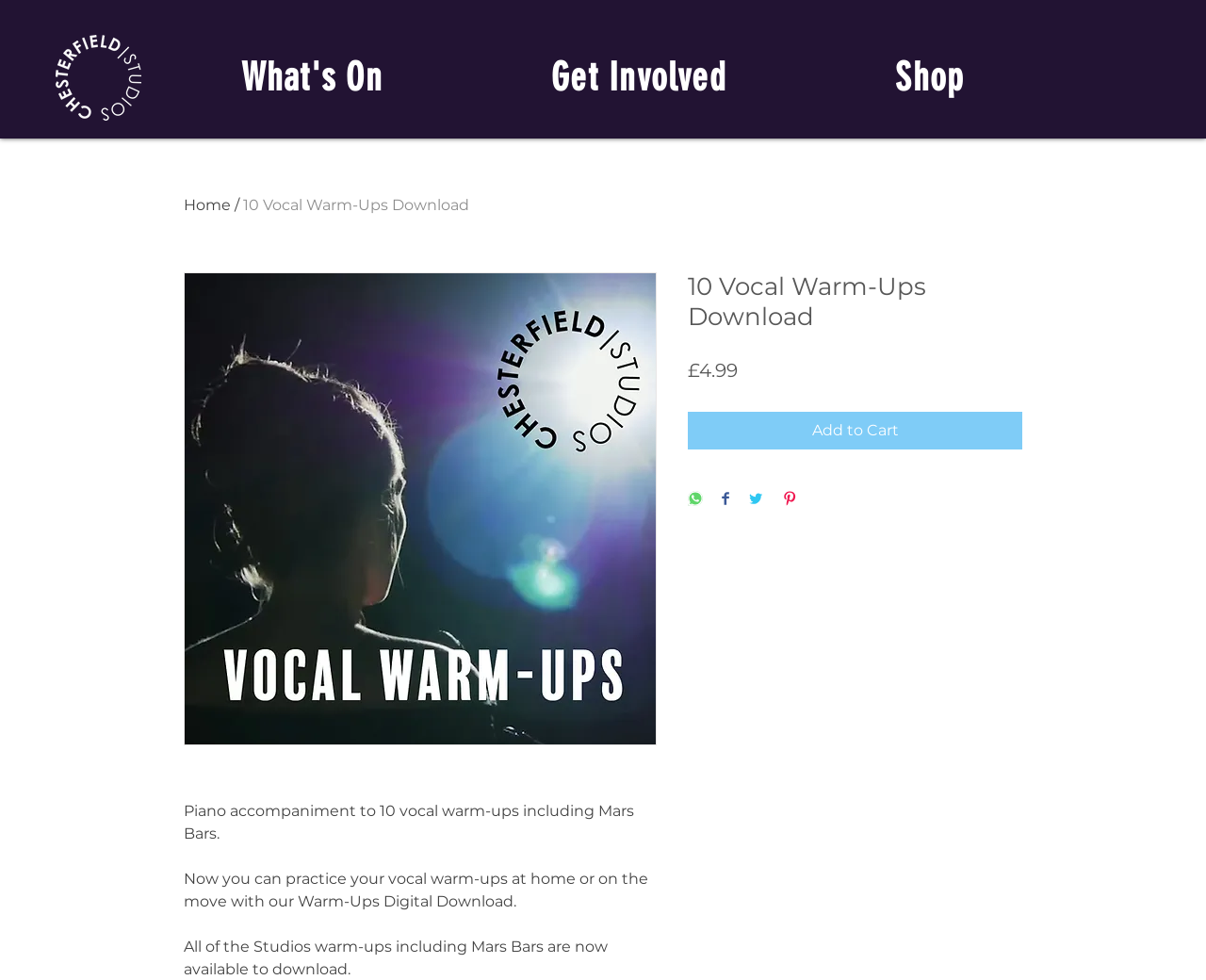Determine the bounding box coordinates of the element's region needed to click to follow the instruction: "Click the 'What's On' link". Provide these coordinates as four float numbers between 0 and 1, formatted as [left, top, right, bottom].

[0.133, 0.046, 0.384, 0.112]